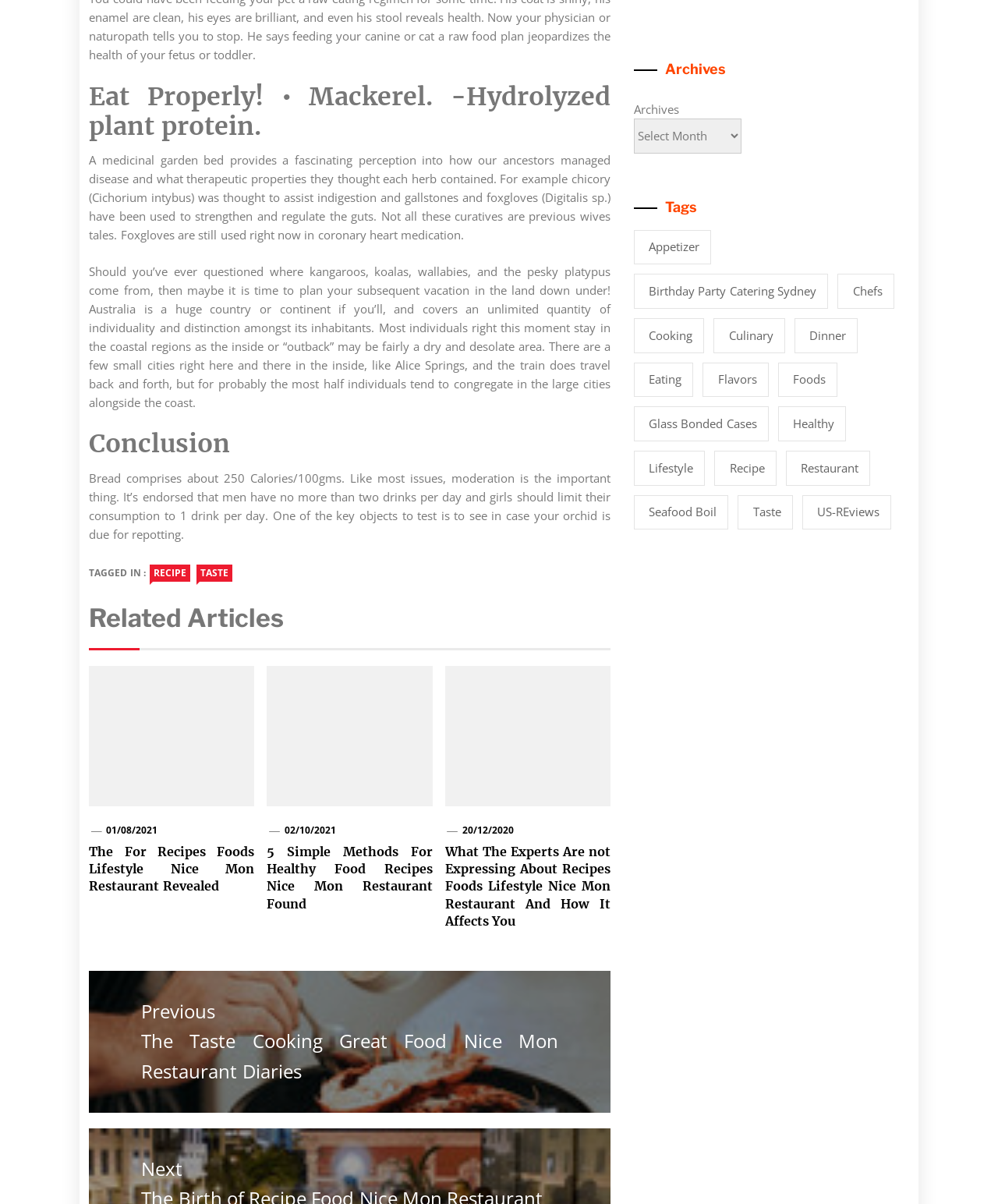Give a one-word or one-phrase response to the question: 
What is the main topic of the webpage?

Food and Recipes